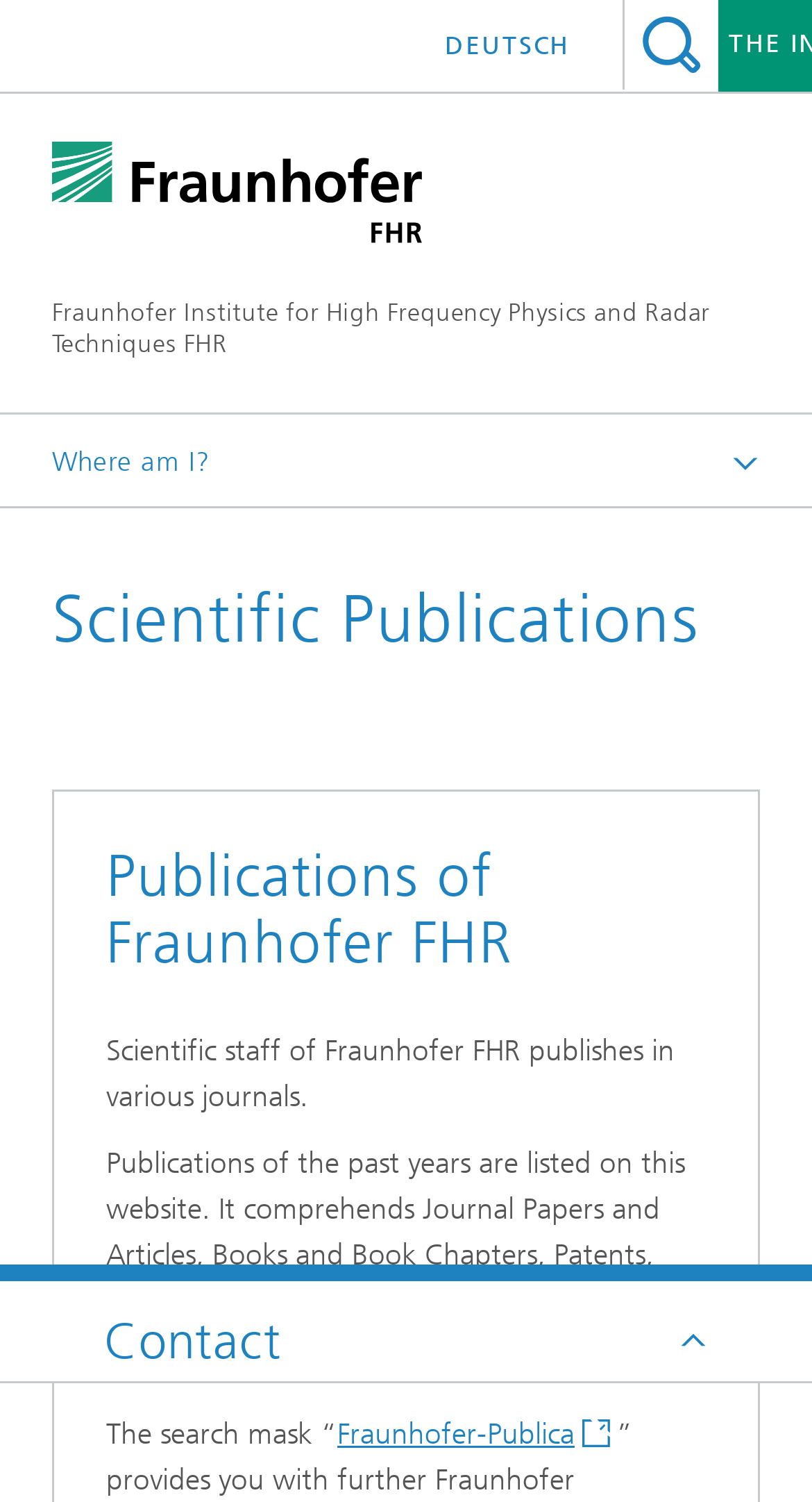What is the purpose of the 'Fraunhofer-Publica' link?
Using the image provided, answer with just one word or phrase.

To access publications